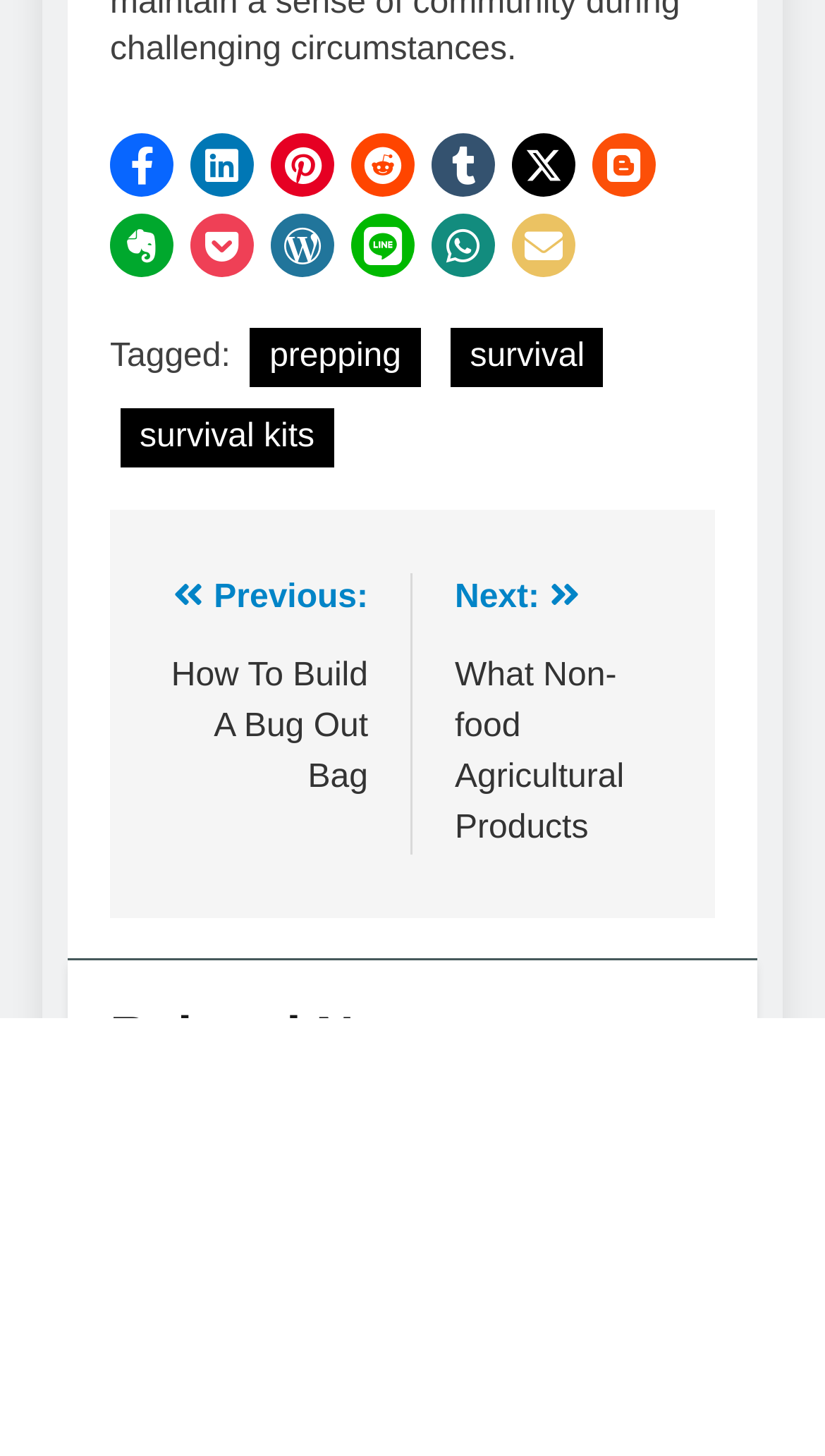Find the bounding box coordinates of the element you need to click on to perform this action: 'Read the next post'. The coordinates should be represented by four float values between 0 and 1, in the format [left, top, right, bottom].

[0.551, 0.394, 0.815, 0.581]